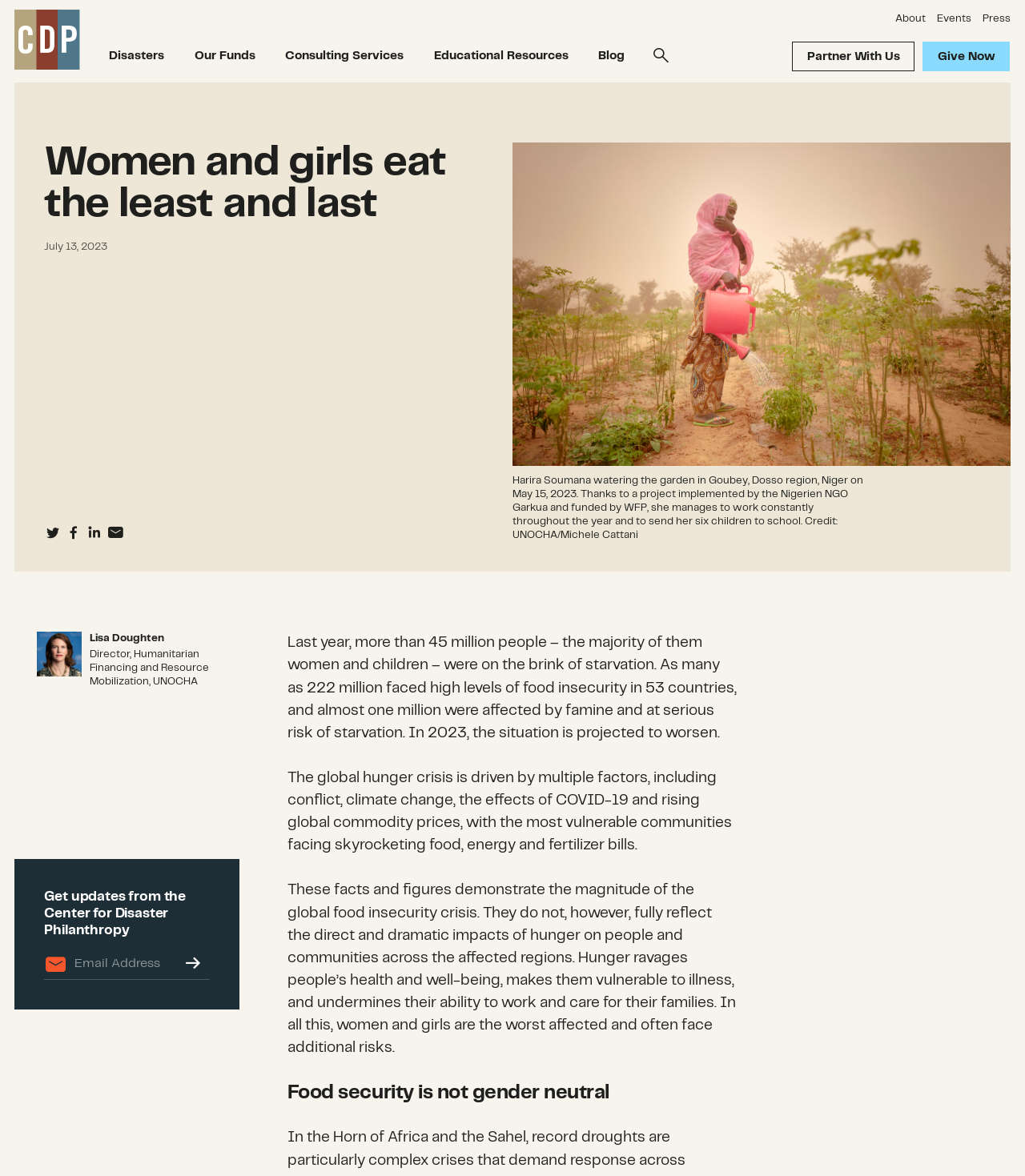Based on the image, provide a detailed and complete answer to the question: 
What is the subject of the image on the webpage?

The image on the webpage depicts a woman, Harira Soumana, watering a garden in Niger. The image is accompanied by a caption that provides context about the woman and the project she is involved in.